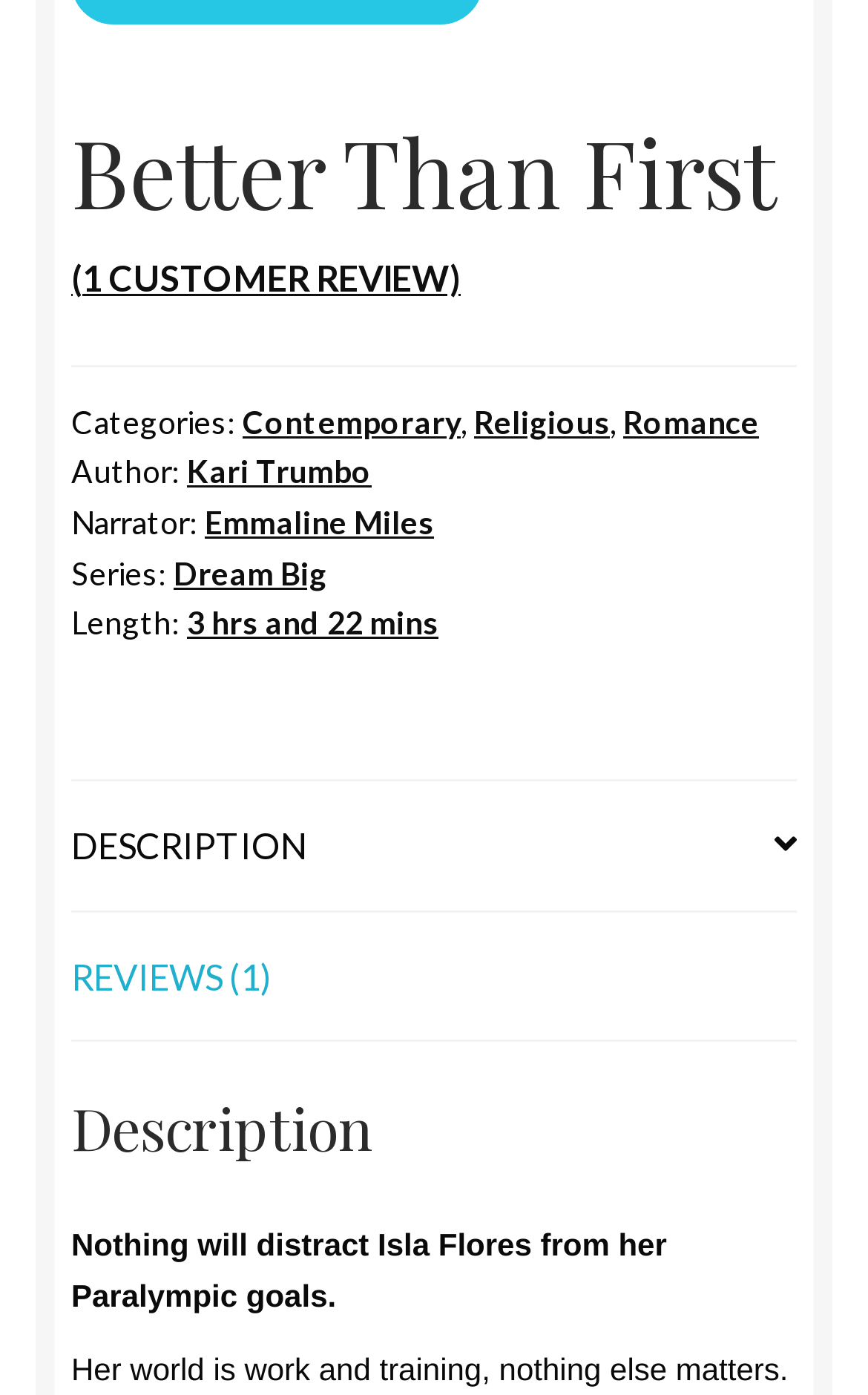Calculate the bounding box coordinates of the UI element given the description: "Contemporary".

[0.279, 0.288, 0.531, 0.315]